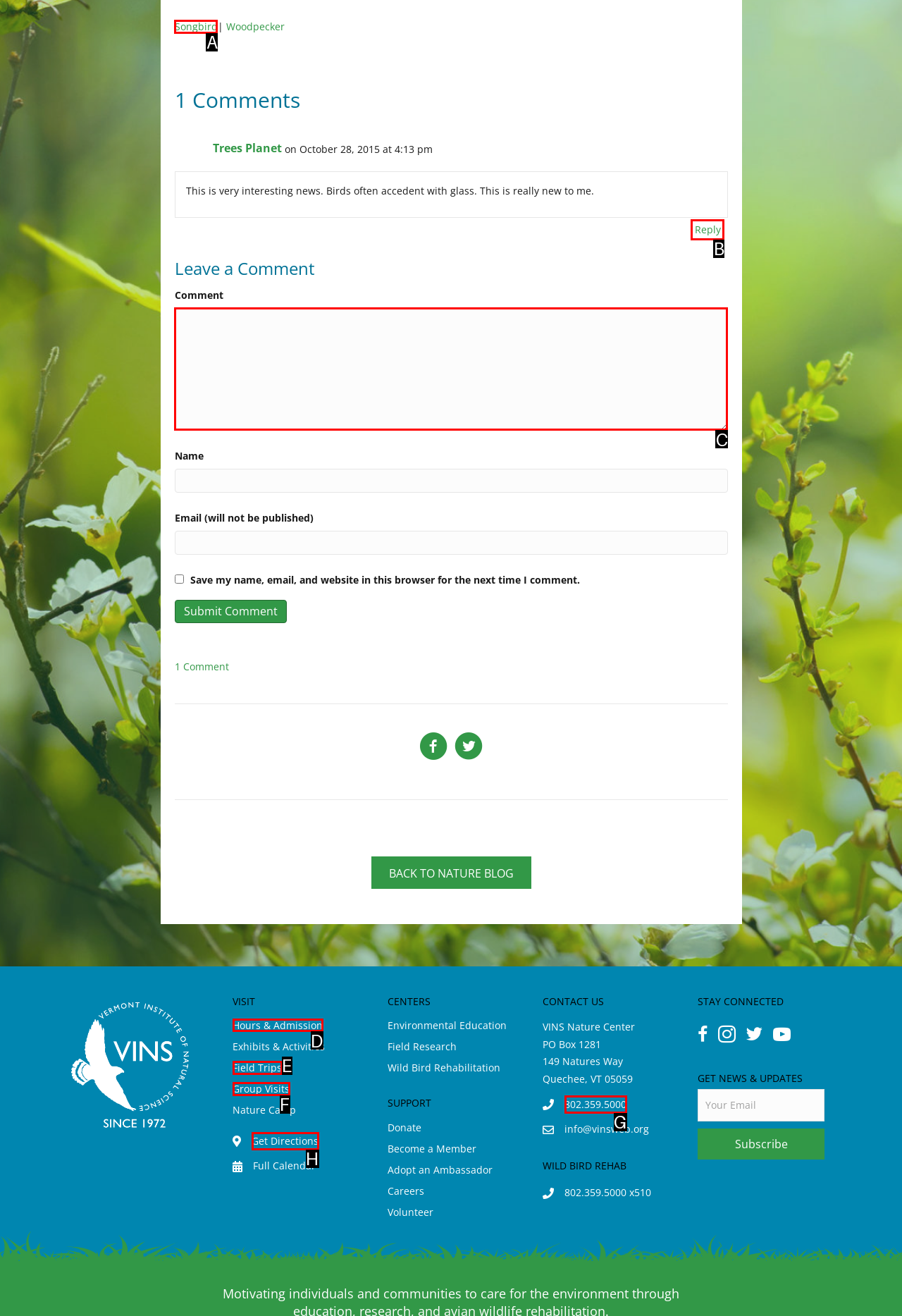Decide which UI element to click to accomplish the task: Visit the 'Hours & Admission' page
Respond with the corresponding option letter.

D